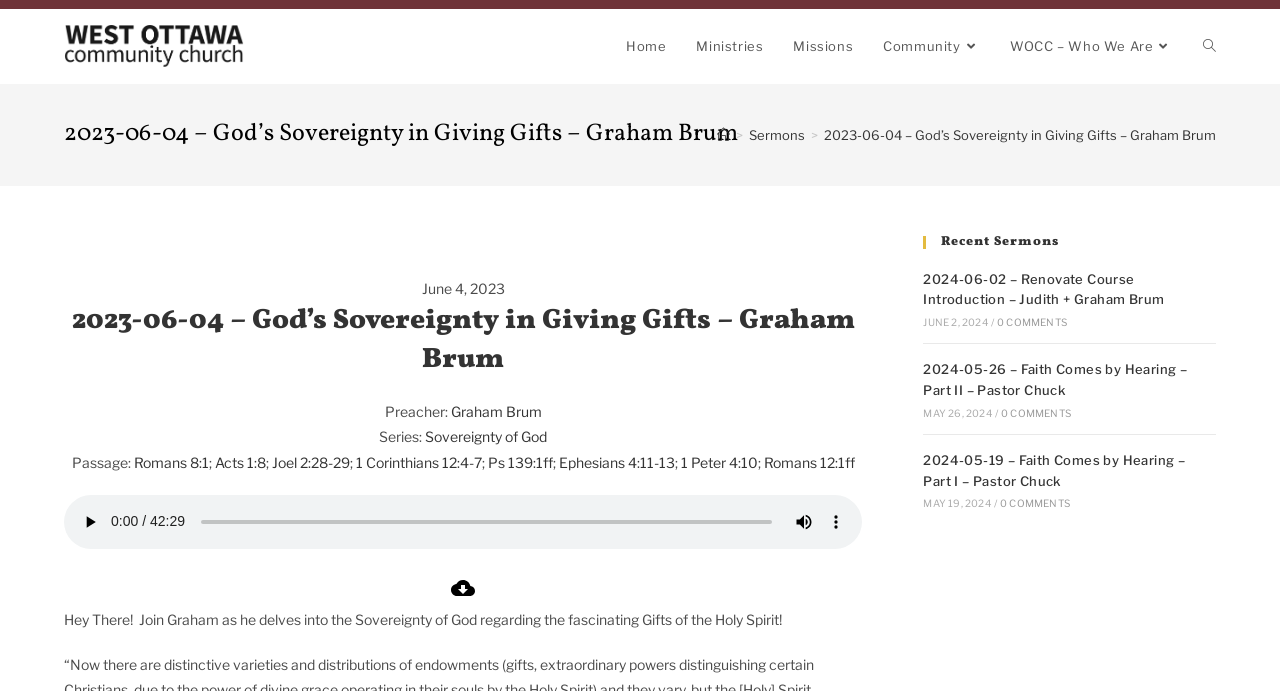Identify the bounding box coordinates of the region I need to click to complete this instruction: "Play the audio".

[0.058, 0.732, 0.083, 0.778]